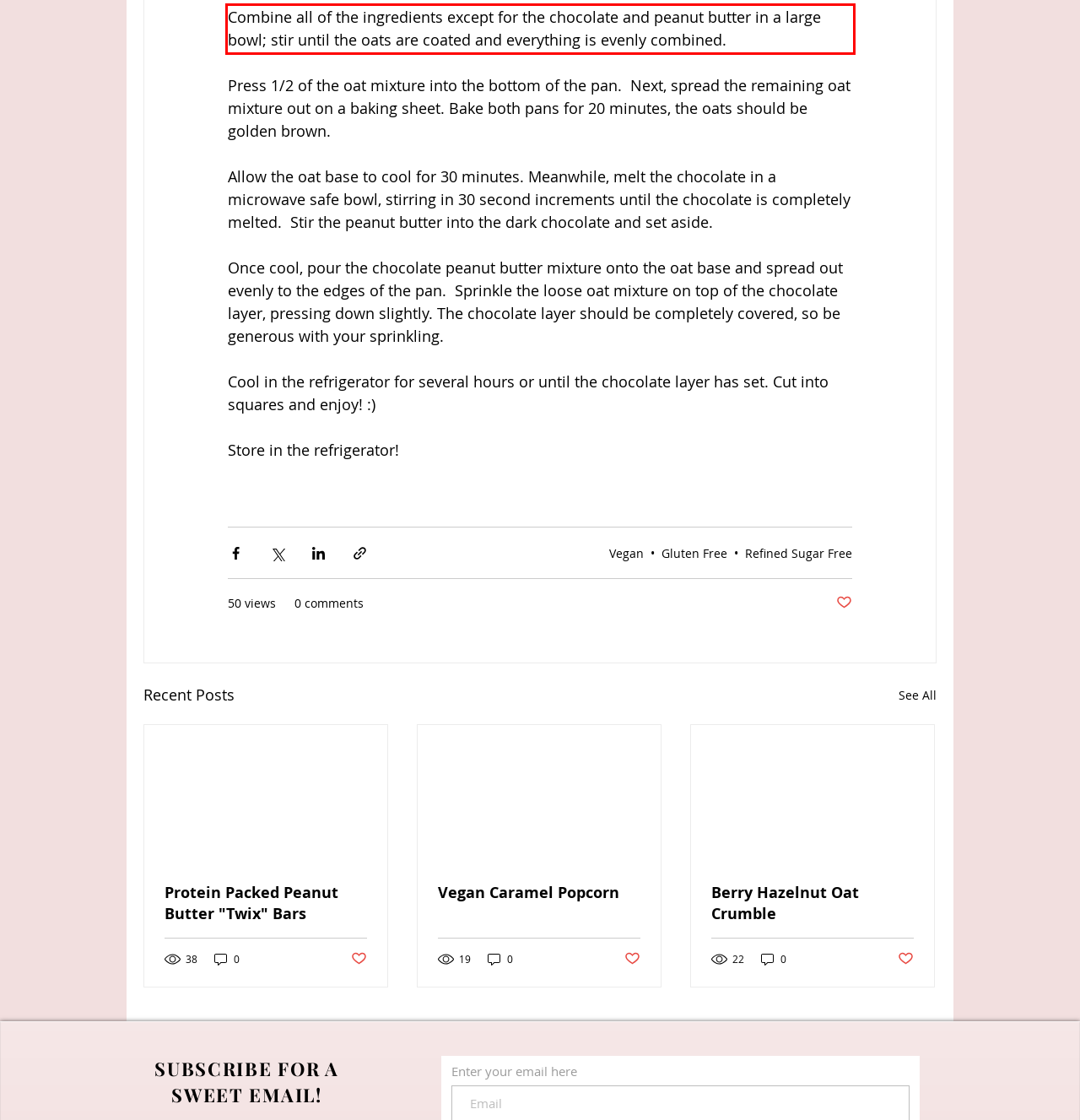Please analyze the provided webpage screenshot and perform OCR to extract the text content from the red rectangle bounding box.

Combine all of the ingredients except for the chocolate and peanut butter in a large bowl; stir until the oats are coated and everything is evenly combined.